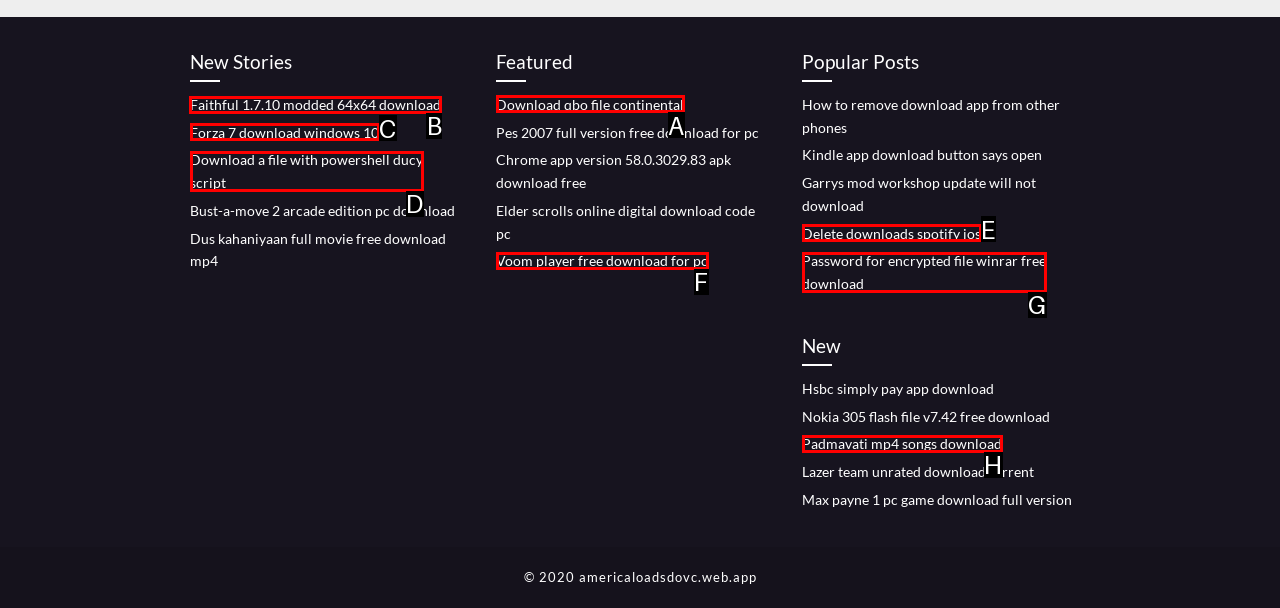Tell me the letter of the UI element I should click to accomplish the task: Click on the 'CONTACT US' link based on the choices provided in the screenshot.

None